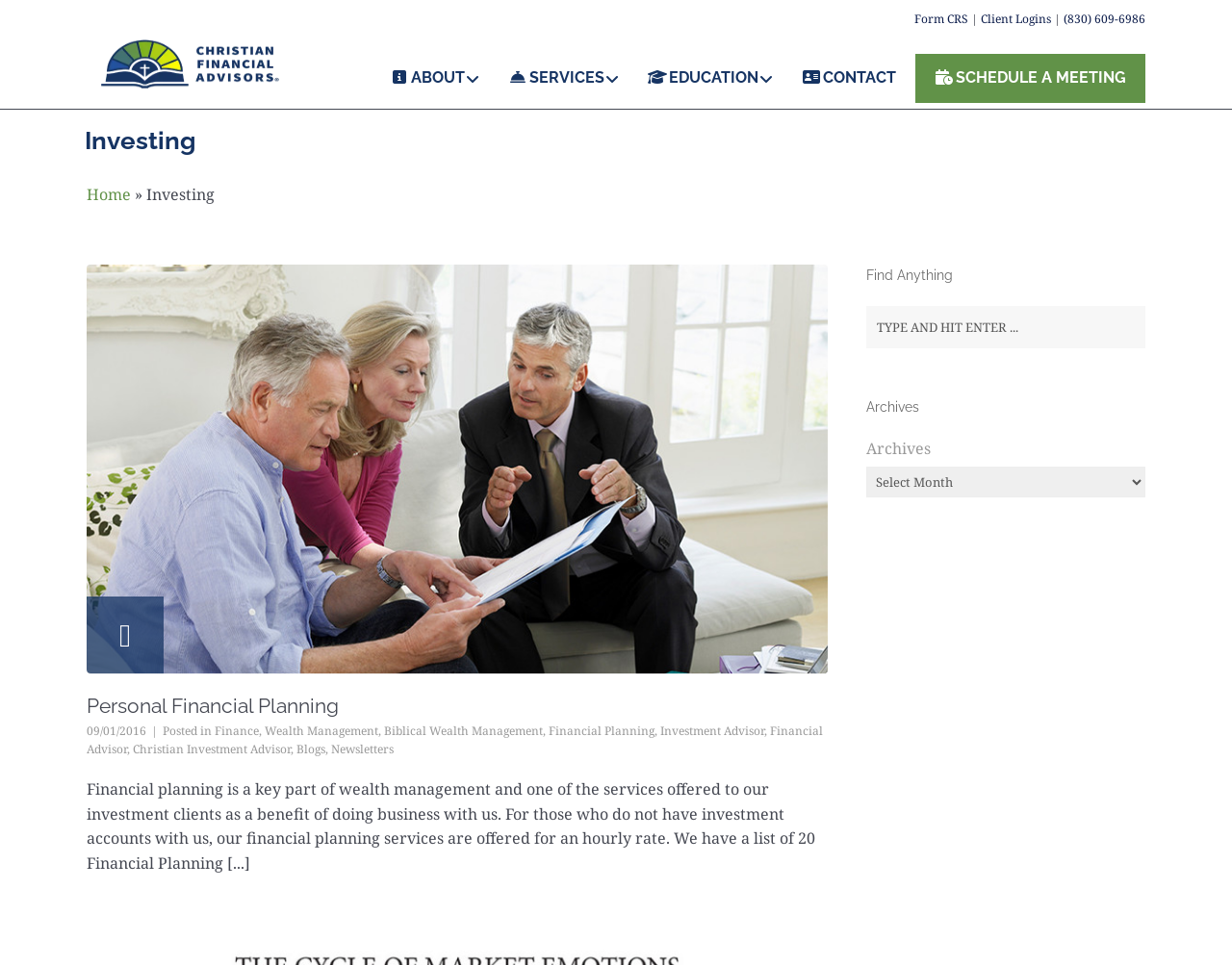Please identify the bounding box coordinates of the element I need to click to follow this instruction: "Click on the 'SCHEDULE A MEETING' button".

[0.743, 0.056, 0.93, 0.106]